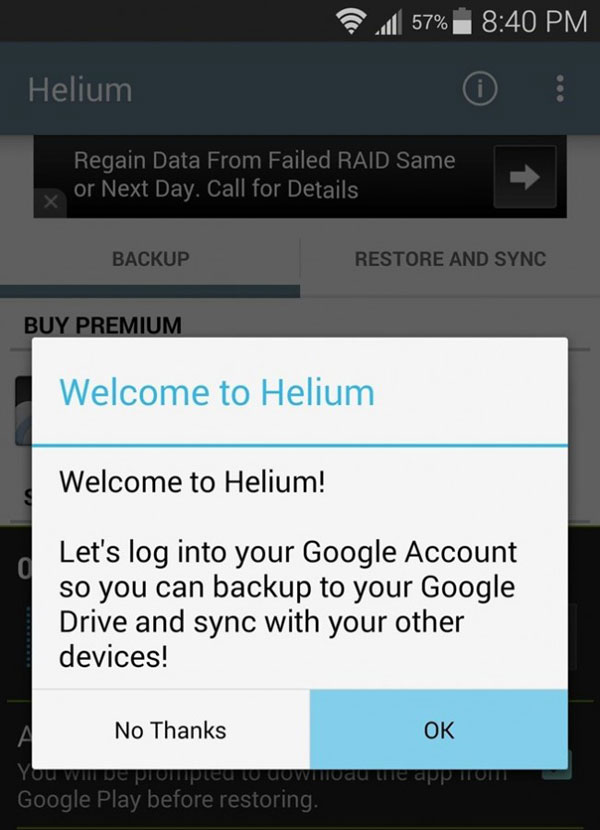Create a vivid and detailed description of the image.

The image displays a user interface of the Helium application, which is designed to facilitate data backup and synchronization for Android devices. A pop-up message welcomes users and encourages them to log into their Google Account. This step is essential for backing up data to Google Drive and syncing across various devices. The interface prominently features buttons labeled "No Thanks" and "OK," allowing users to either decline or proceed with the login process. The background indicates options for backup and restore functionality, emphasizing the app's utility in managing Android game data and other files efficiently.